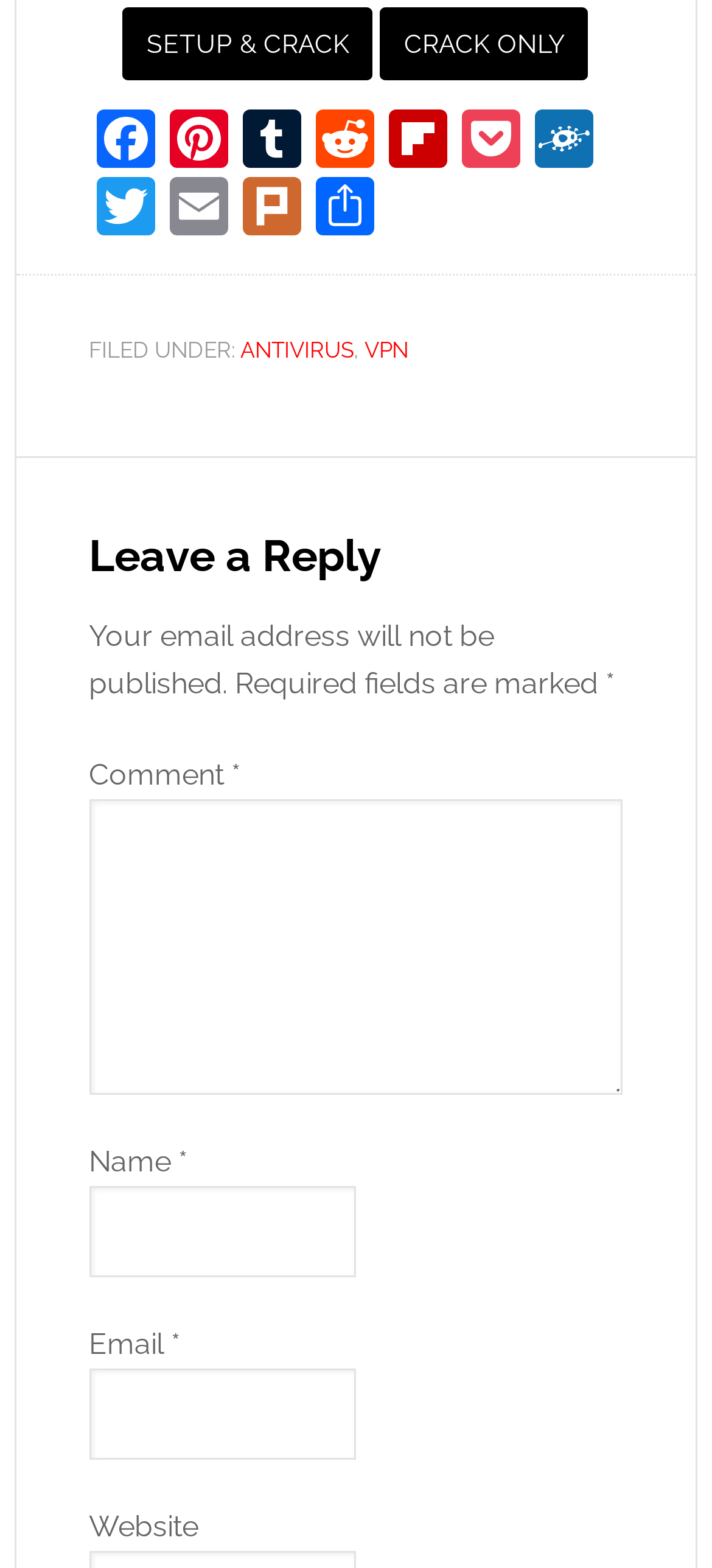By analyzing the image, answer the following question with a detailed response: What is the category of the article?

I looked at the footer section of the webpage and found the category of the article, which is mentioned as 'FILED UNDER:' followed by the categories 'ANTIVIRUS' and 'VPN'.